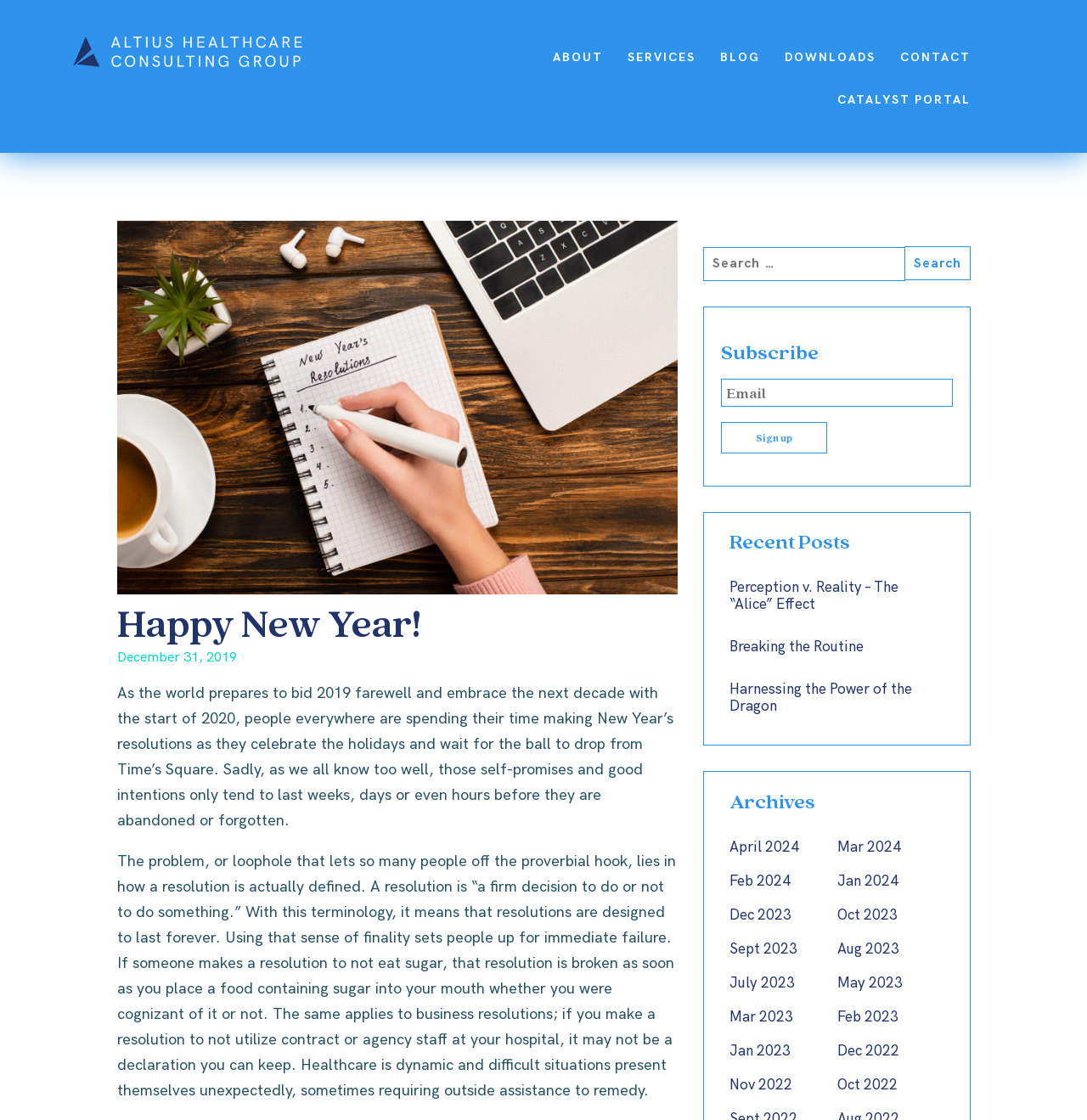Please identify the bounding box coordinates of the area that needs to be clicked to fulfill the following instruction: "Search for something."

[0.646, 0.22, 0.893, 0.251]